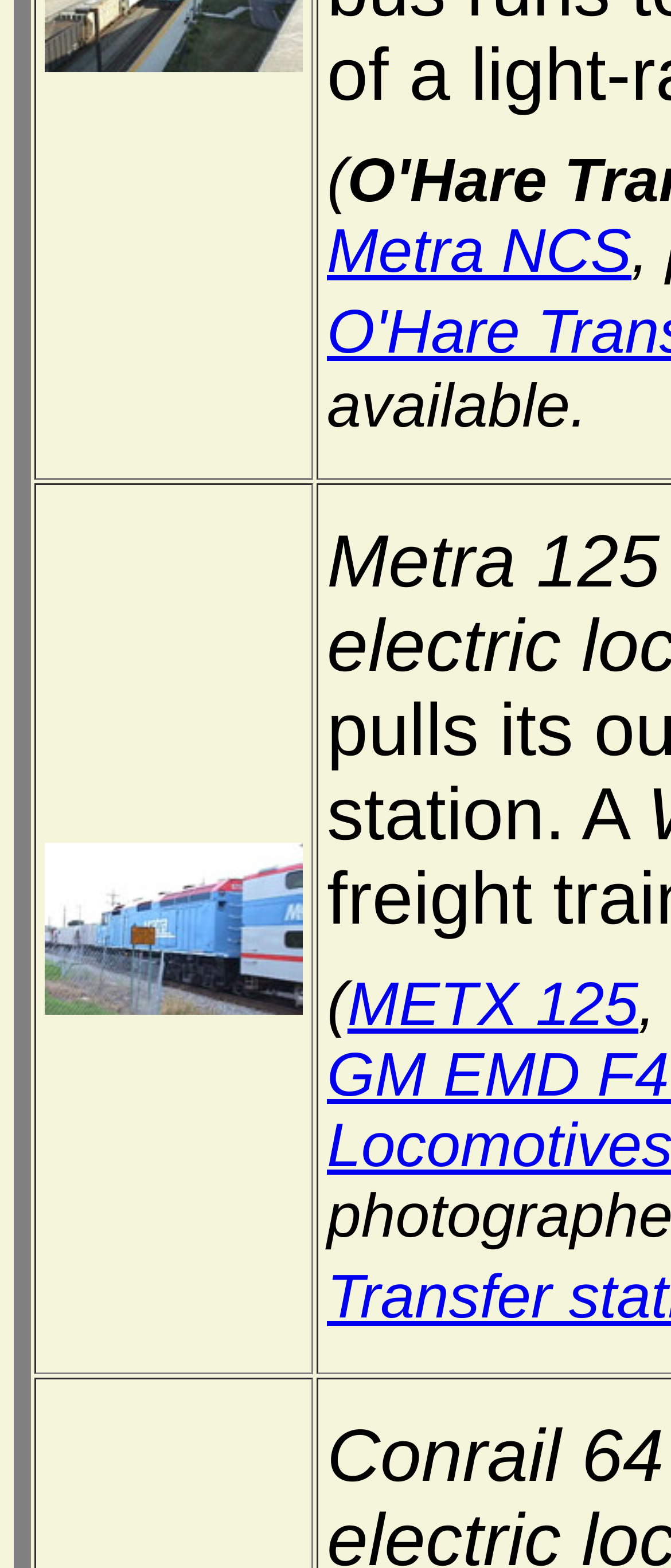From the webpage screenshot, identify the region described by alt="98730o16.jpg". Provide the bounding box coordinates as (top-left x, top-left y, bottom-right x, bottom-right y), with each value being a floating point number between 0 and 1.

[0.067, 0.031, 0.451, 0.05]